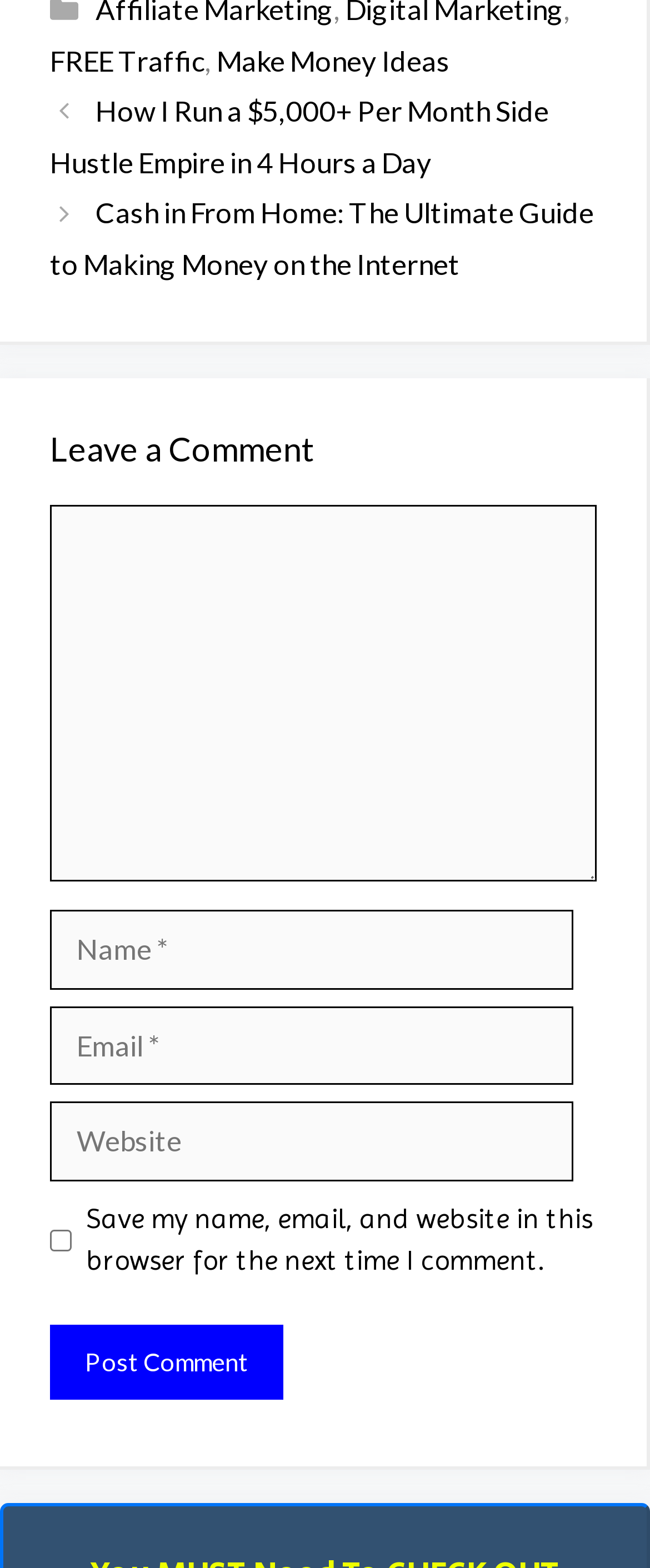Please specify the bounding box coordinates of the clickable region necessary for completing the following instruction: "Click on 'Make Money Ideas' link". The coordinates must consist of four float numbers between 0 and 1, i.e., [left, top, right, bottom].

[0.333, 0.027, 0.692, 0.05]